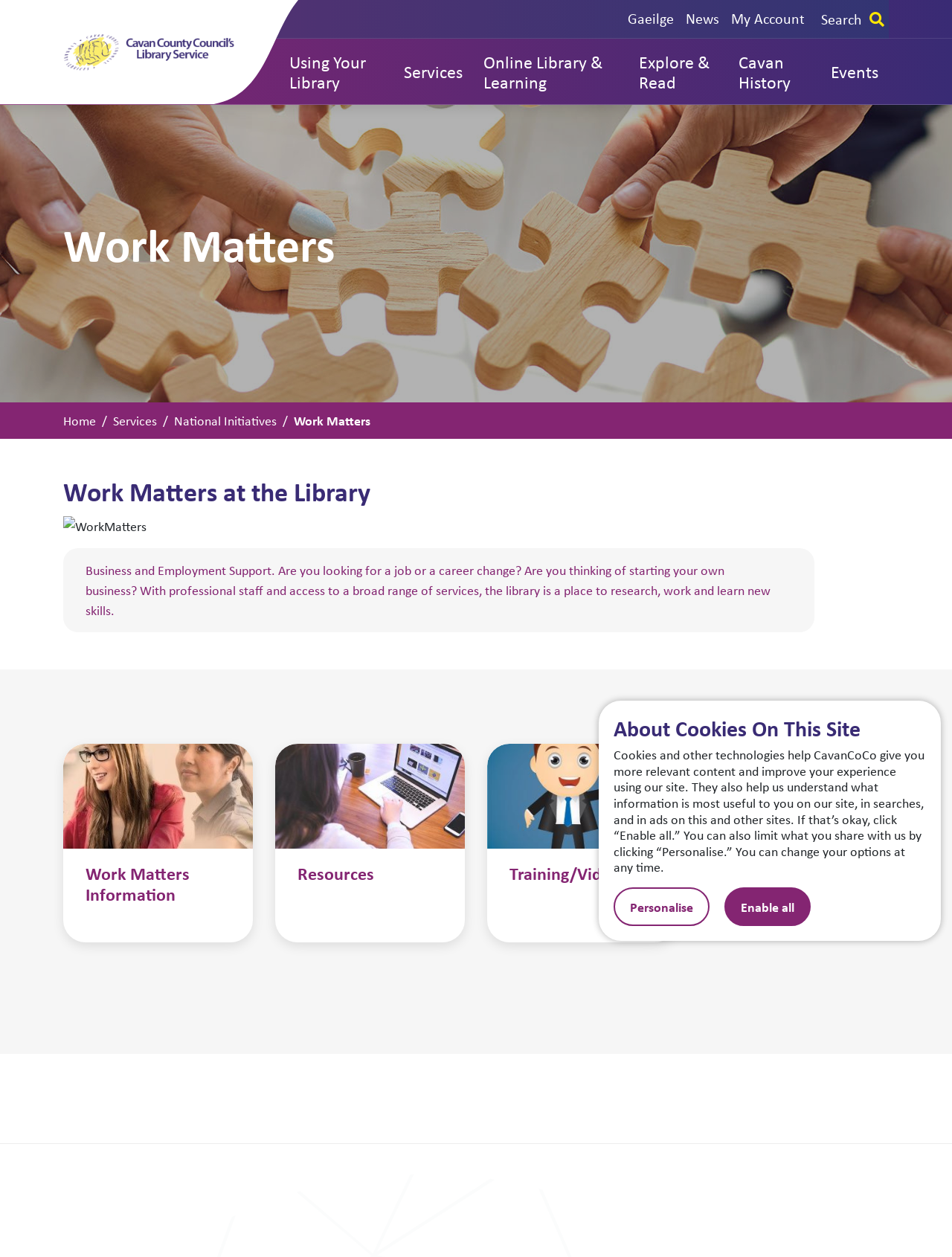Specify the bounding box coordinates for the region that must be clicked to perform the given instruction: "Explore the Using Your Library section".

[0.293, 0.031, 0.413, 0.083]